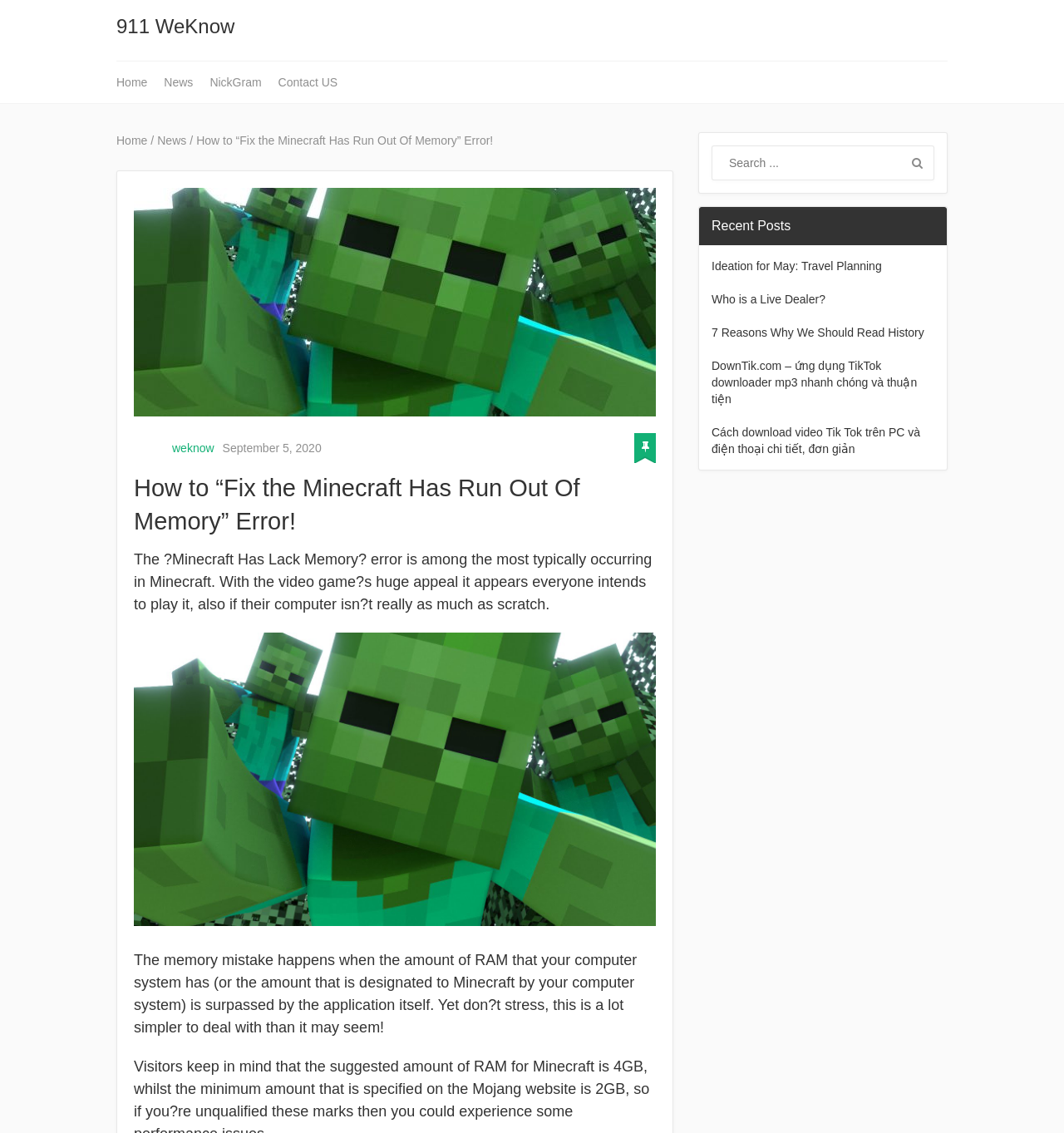Please provide a detailed answer to the question below based on the screenshot: 
What is the purpose of the image?

The image on the webpage is likely used to illustrate the topic being discussed, which is the 'Minecraft Has Run Out Of Memory' error. It does not appear to be a functional element, but rather a visual aid to support the content.